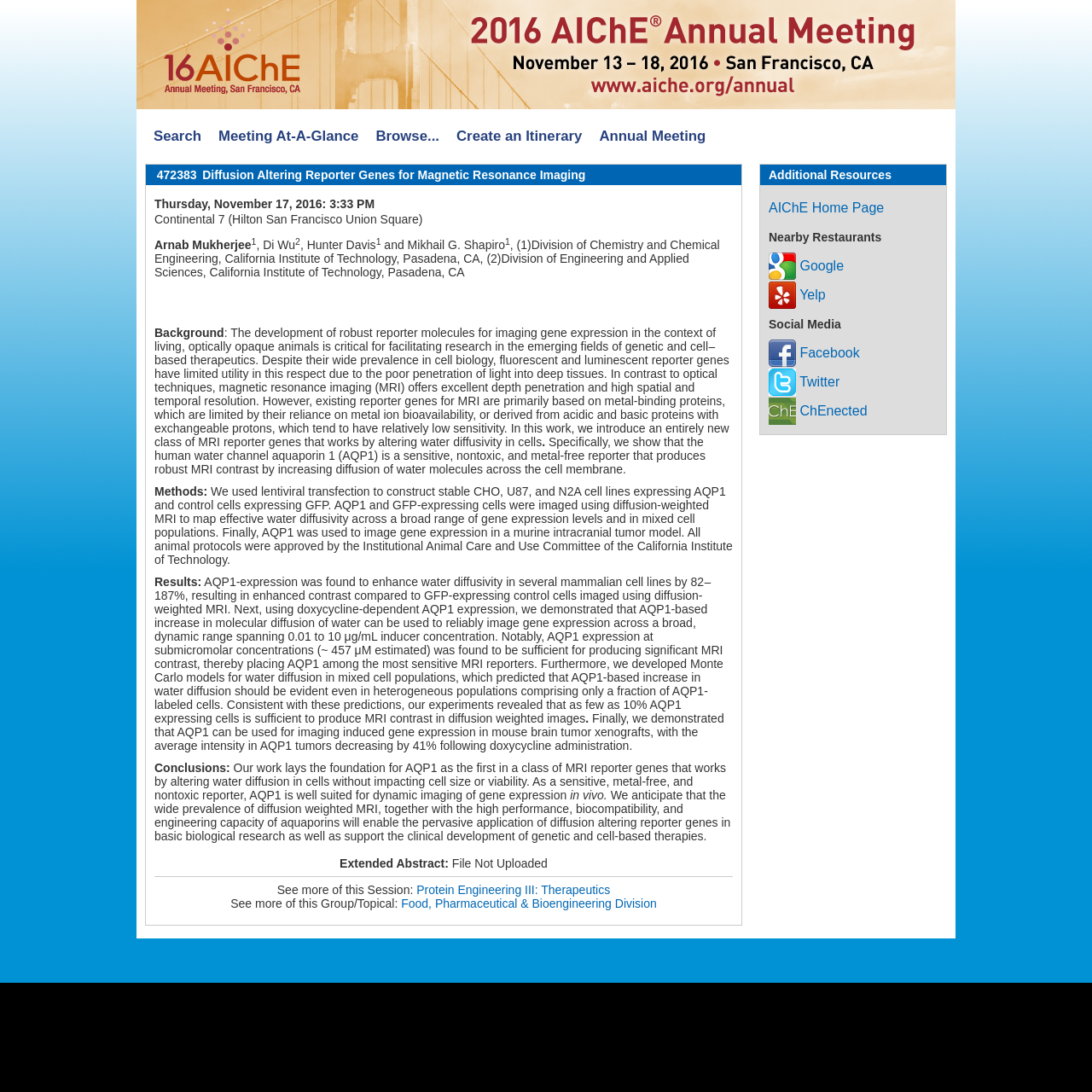How many cell lines were used to test the AQP1 reporter gene?
Using the picture, provide a one-word or short phrase answer.

3